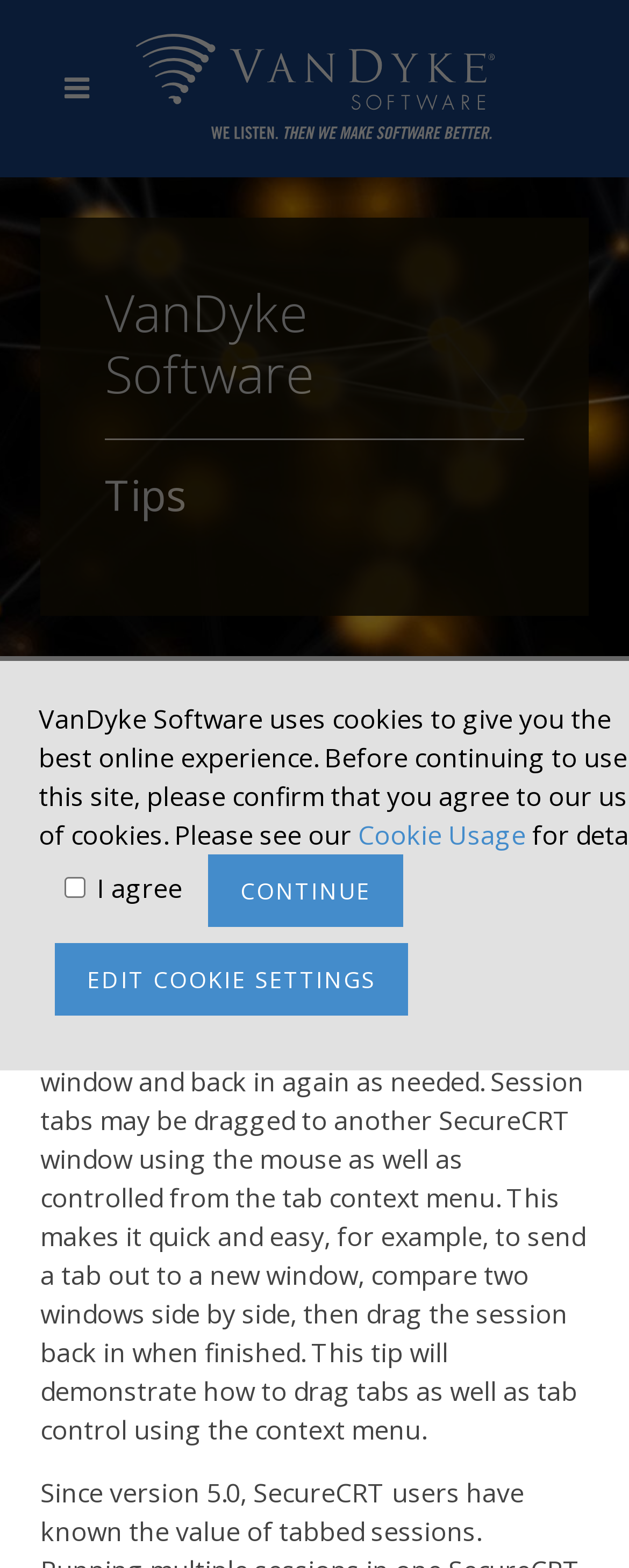What is the main topic of the webpage?
Examine the screenshot and reply with a single word or phrase.

Moving Tabs In SecureCRT